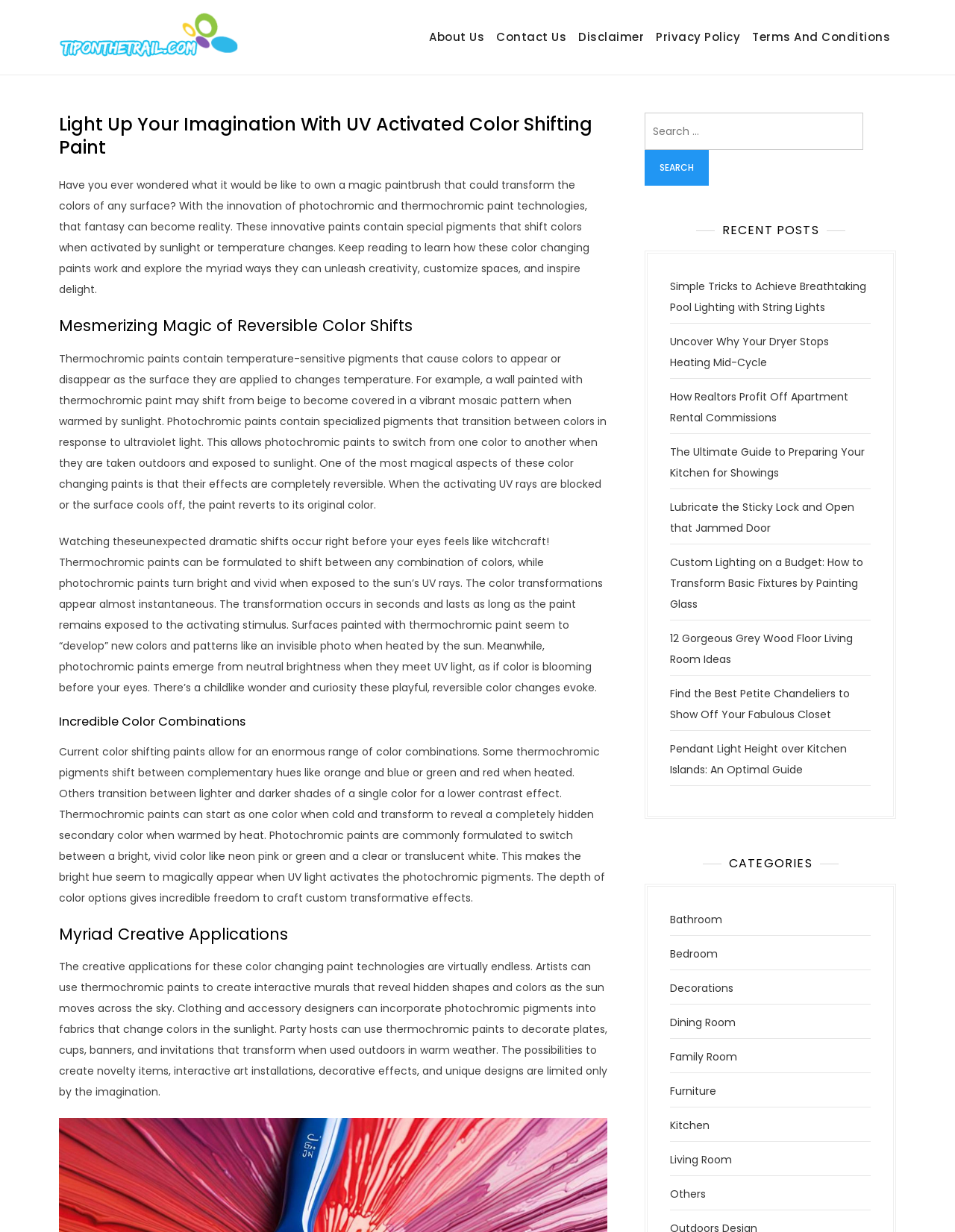What is the main topic of the webpage?
Refer to the screenshot and respond with a concise word or phrase.

Color shifting paint